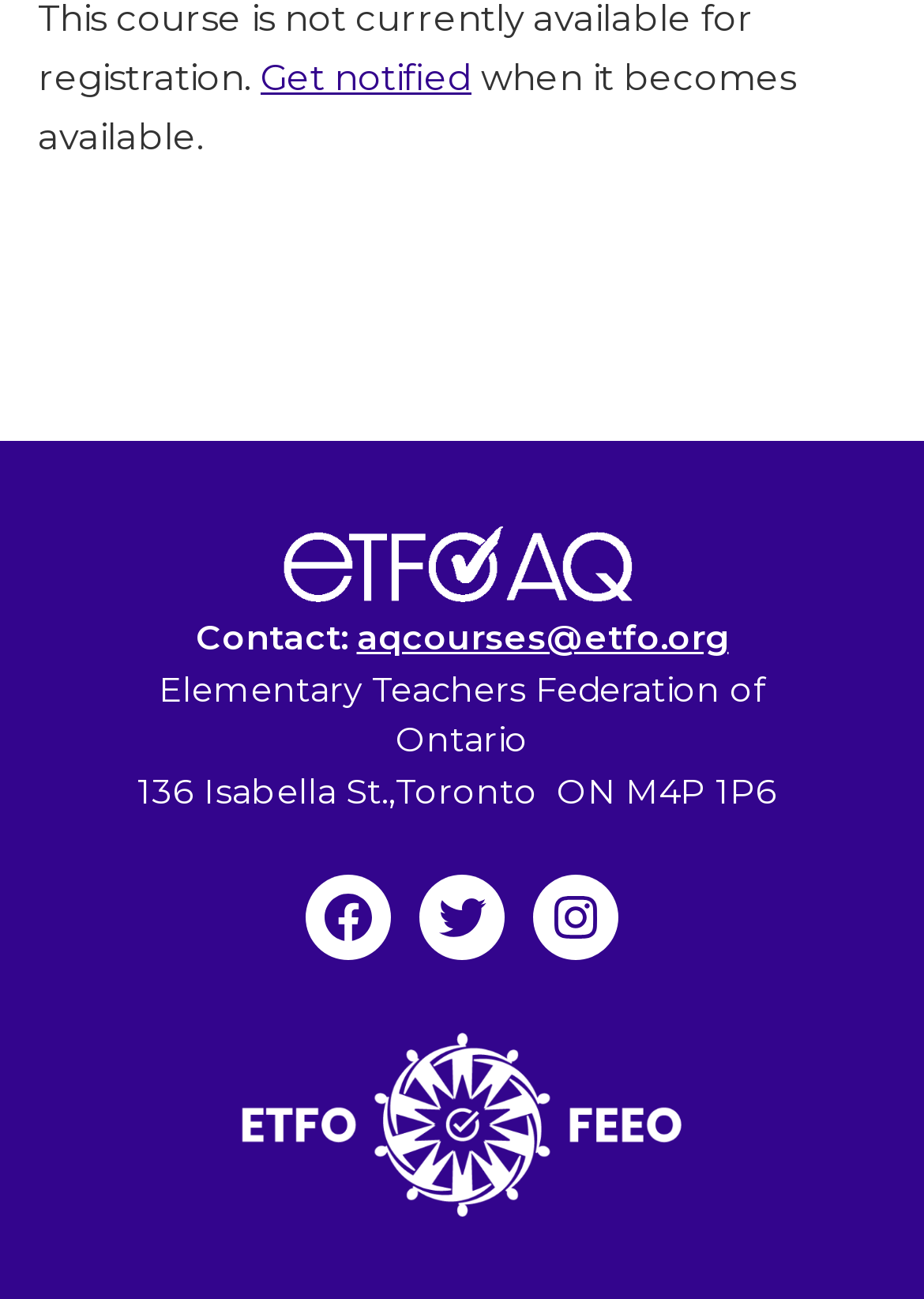Respond with a single word or phrase to the following question:
What is the text above the 'Get notified' link?

when it becomes available